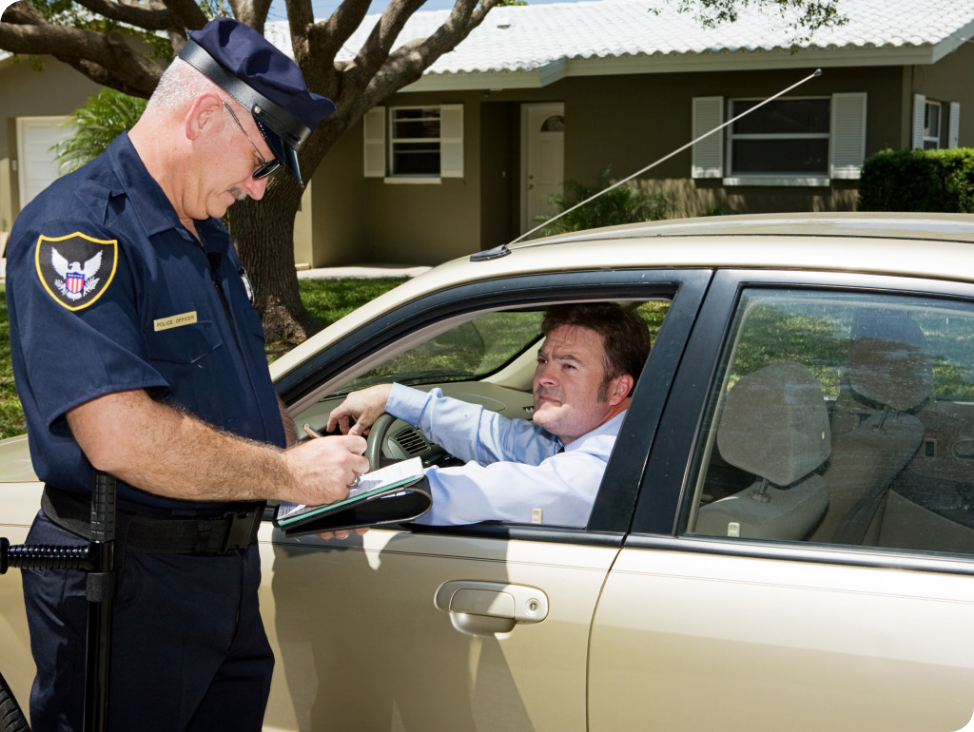What is the driver wearing?
Craft a detailed and extensive response to the question.

The driver is sitting in his car, and he is wearing a light blue shirt, which is visible as he leans out of his window to engage with the officer.